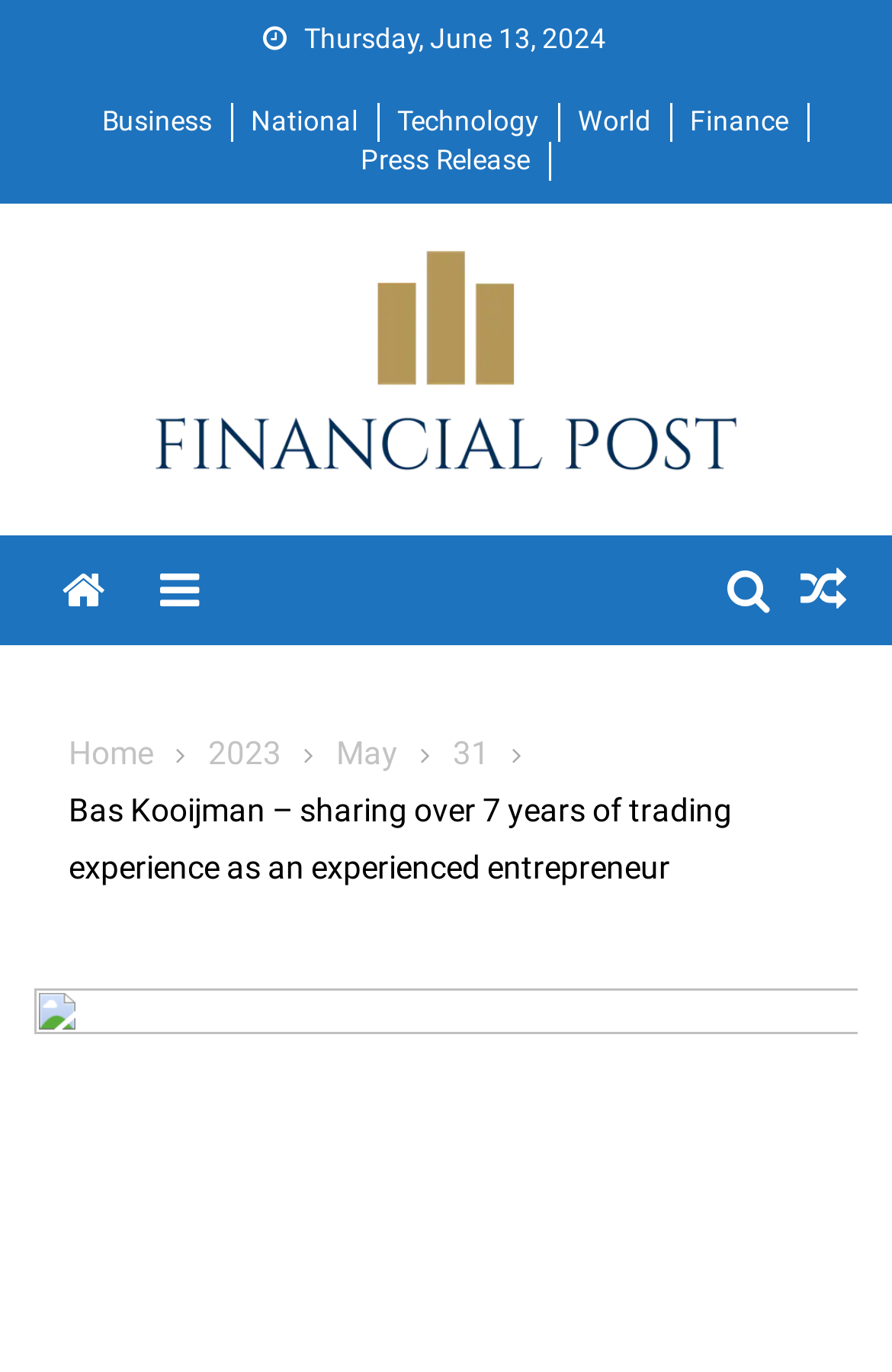What is the purpose of the icon with code ''?
Please respond to the question with a detailed and informative answer.

I found the icon with code '' which has a bounding box coordinate of [0.038, 0.39, 0.149, 0.47]. This icon is likely to be a search icon, allowing users to search for content on the webpage.